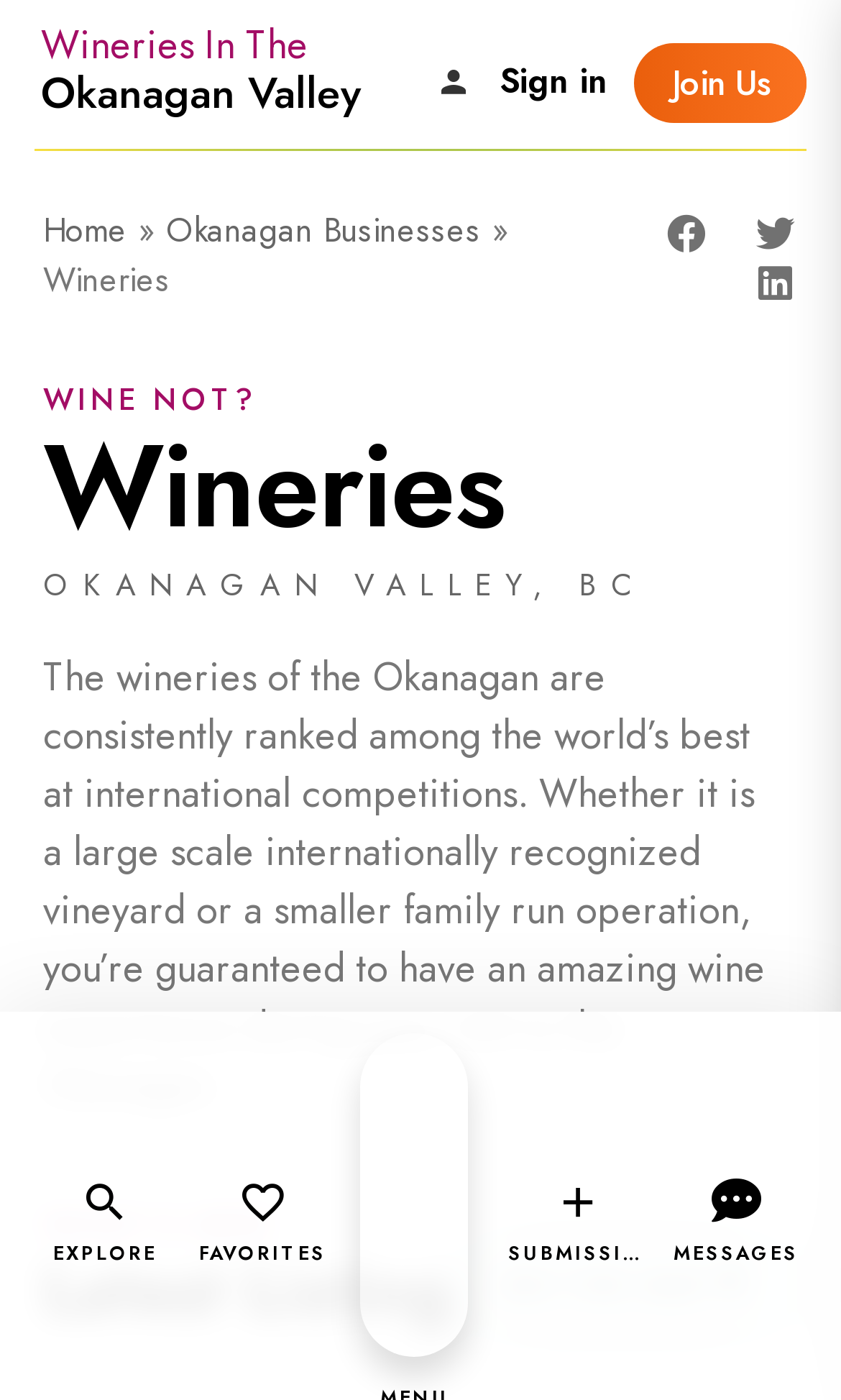Determine the bounding box for the UI element that matches this description: "AtmosCheck".

None